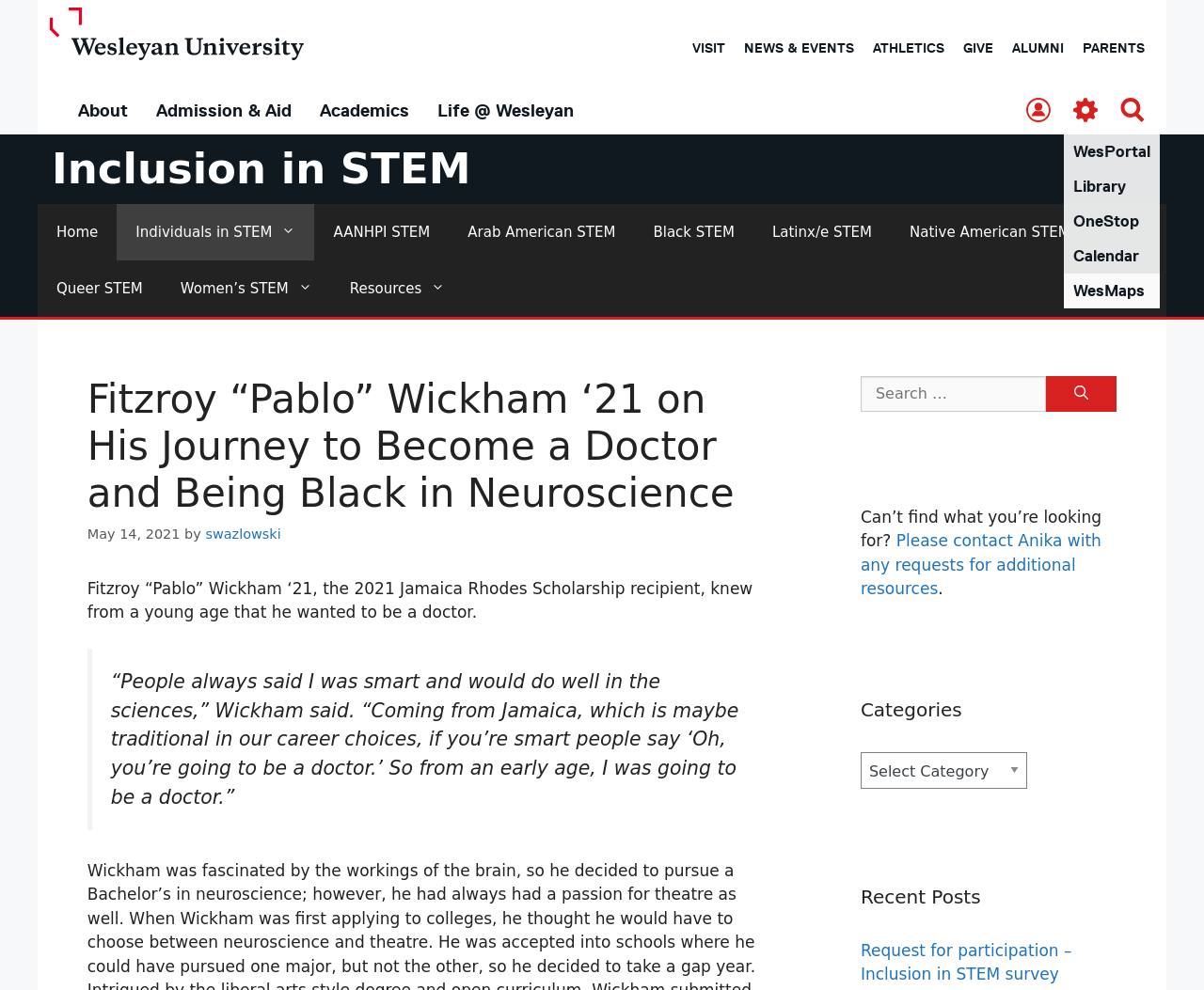Determine the bounding box coordinates of the region that needs to be clicked to achieve the task: "Visit the 'Inclusion in STEM' page".

[0.043, 0.146, 0.391, 0.196]